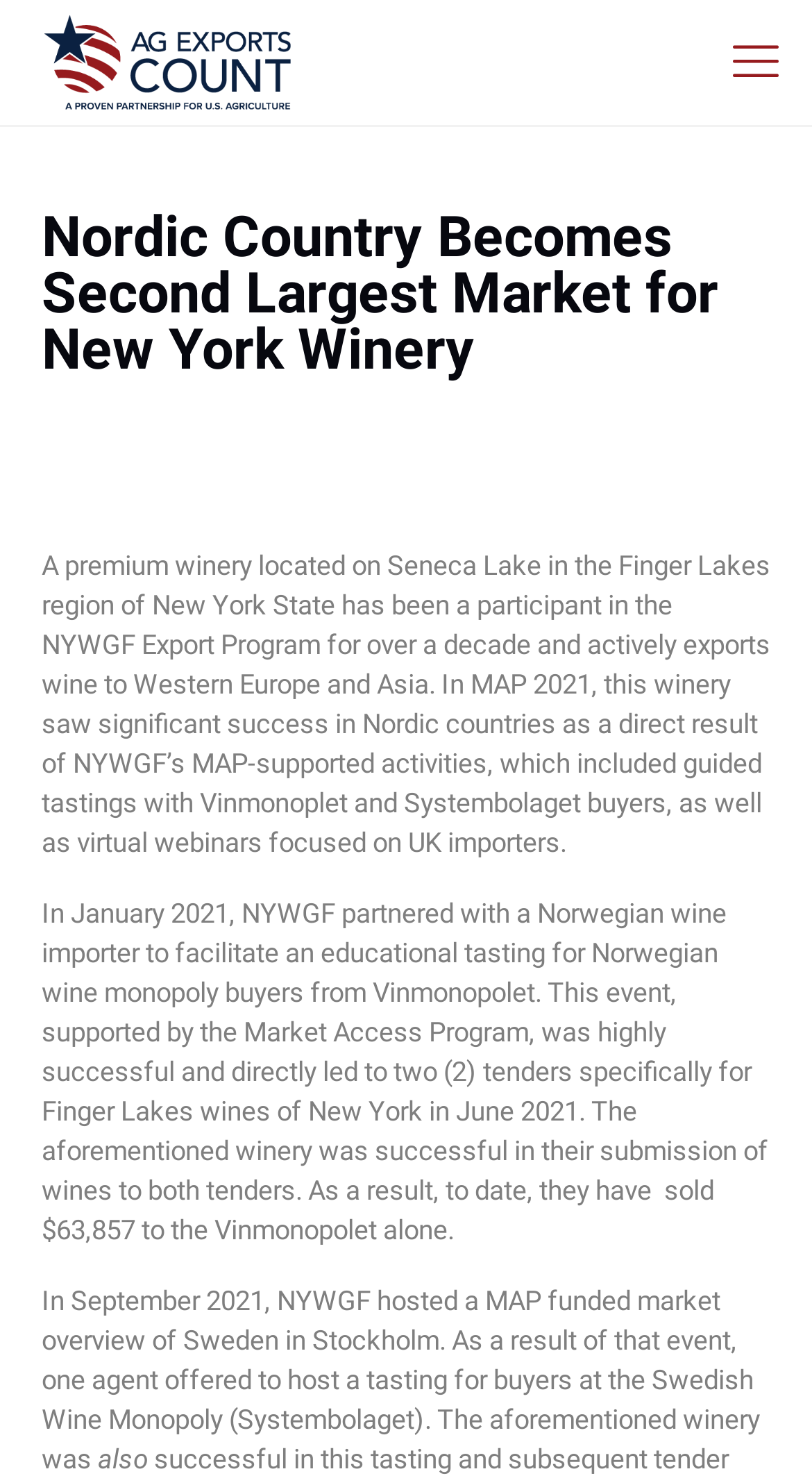What is the name of the wine monopoly in Norway?
Please respond to the question with as much detail as possible.

The article mentions that NYWGF partnered with a Norwegian wine importer to facilitate an educational tasting for Norwegian wine monopoly buyers from Vinmonopolet, which suggests that Vinmonopolet is the name of the wine monopoly in Norway.